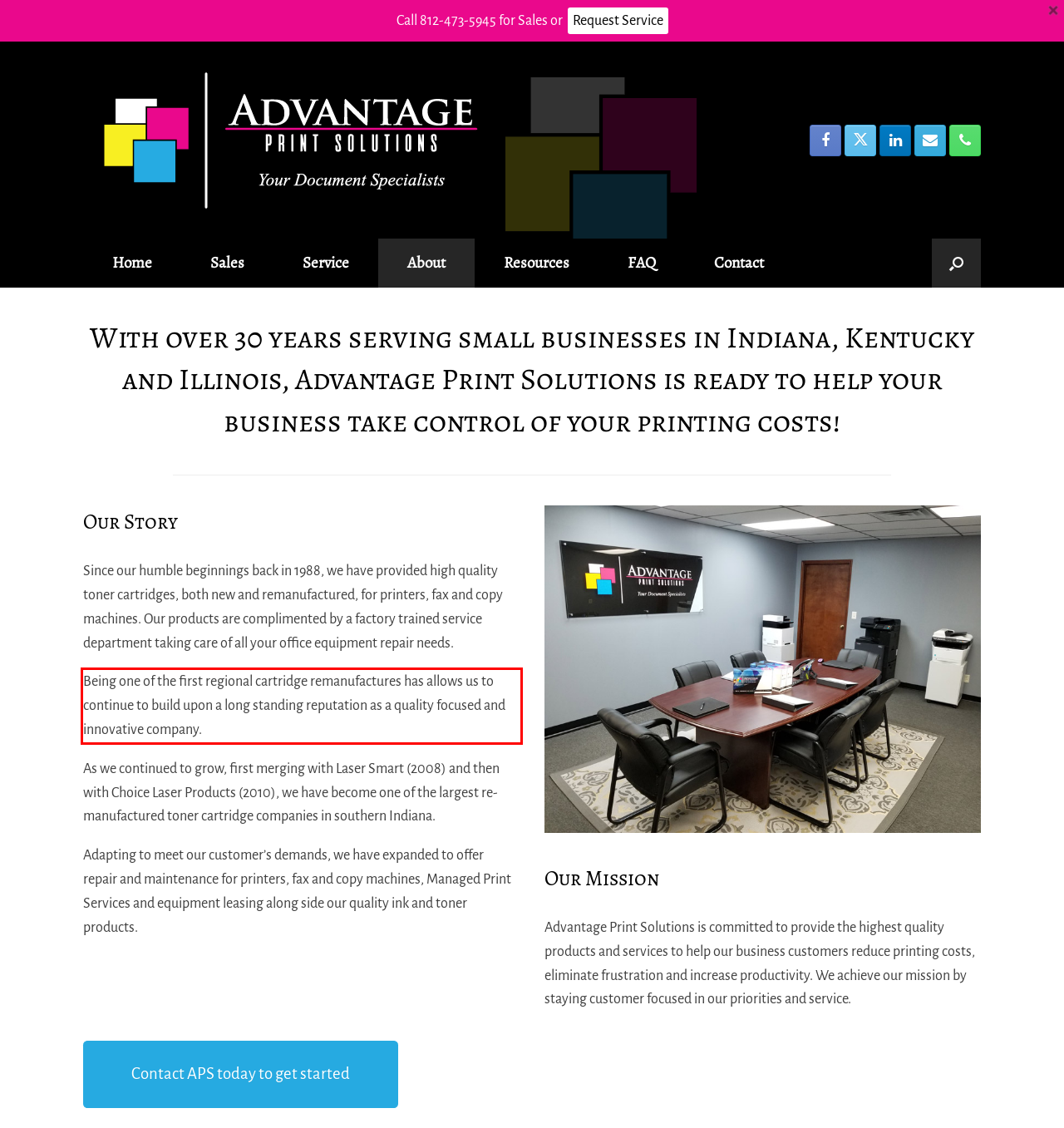With the provided screenshot of a webpage, locate the red bounding box and perform OCR to extract the text content inside it.

Being one of the first regional cartridge remanufactures has allows us to continue to build upon a long standing reputation as a quality focused and innovative company.